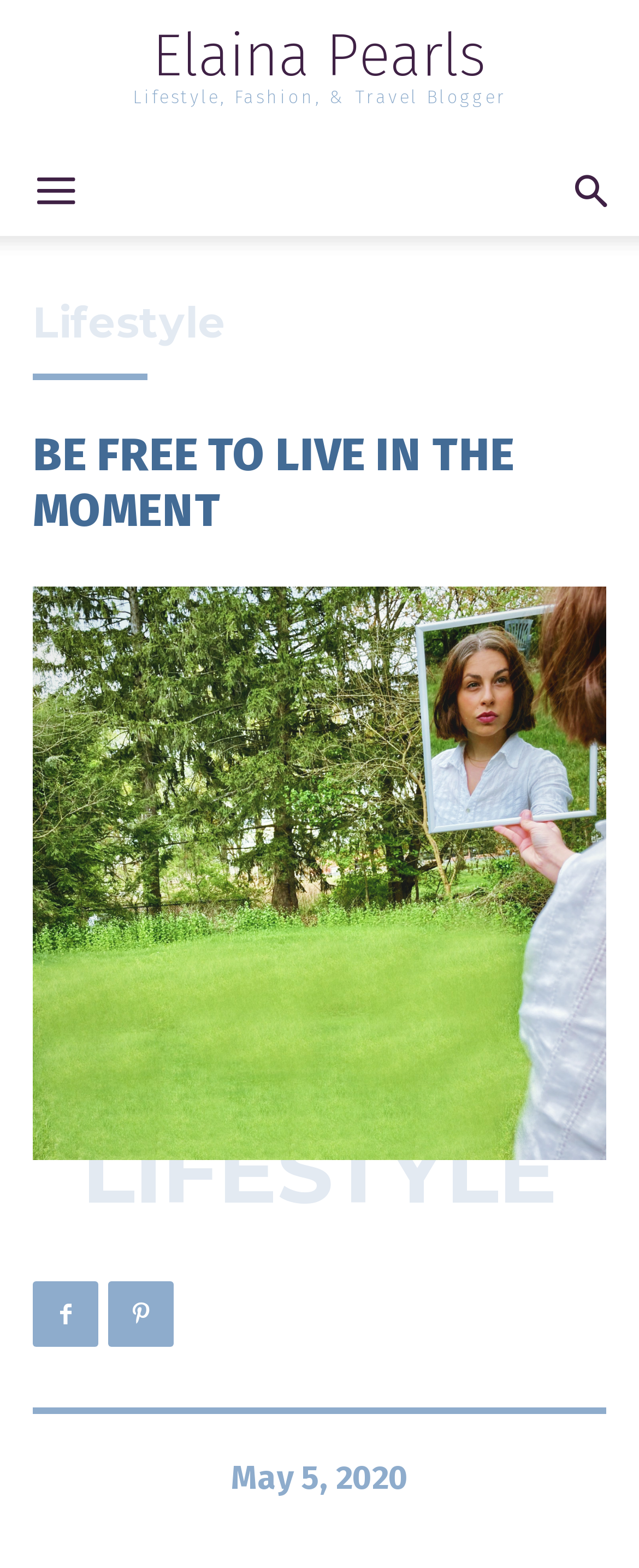What is the date of the latest article?
Give a one-word or short phrase answer based on the image.

May 5, 2020